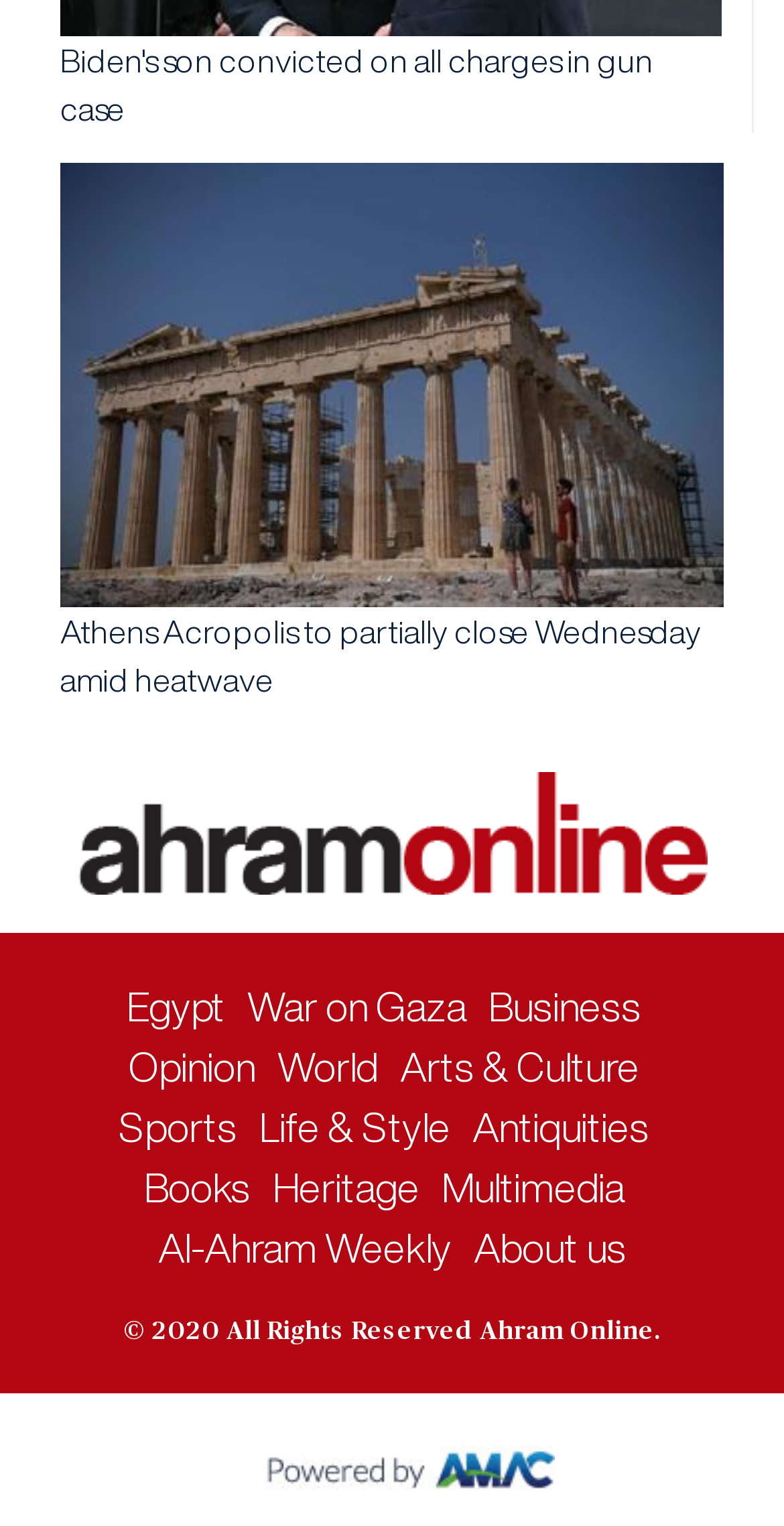What is the copyright information at the bottom of the page?
Using the information from the image, answer the question thoroughly.

The copyright information at the bottom of the page is '2020 All Rights Reserved Ahram Online', which can be inferred from the heading text '© 2020 All Rights Reserved Ahram Online.'.